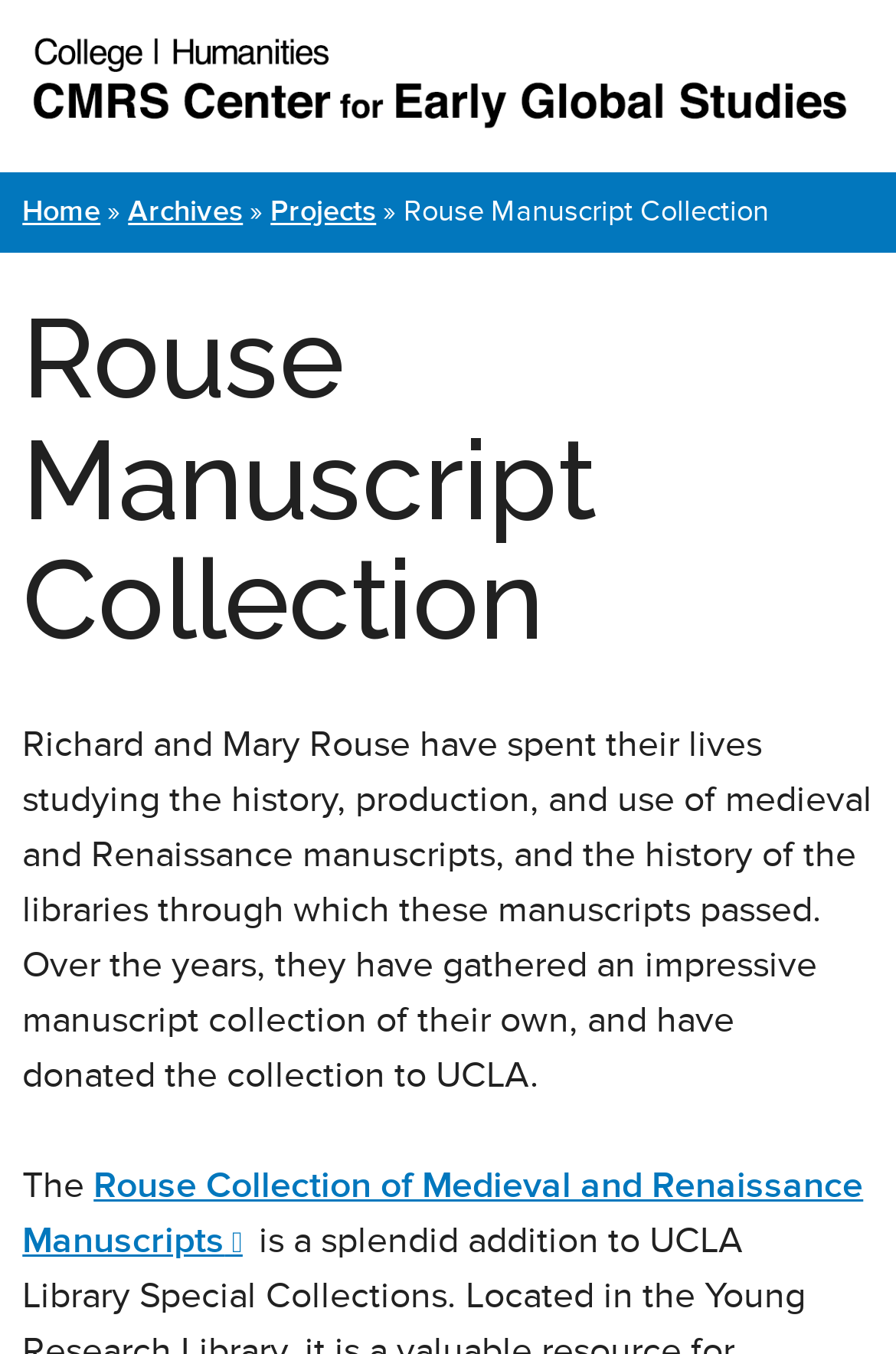How many main sections are there in the top navigation menu?
Answer the question with a thorough and detailed explanation.

I found the answer by counting the number of link elements in the top navigation menu, which are 'Home', 'Archives', 'Projects', and the UCLA CMRS Center for Early Global Studies logo, suggesting that there are 4 main sections.